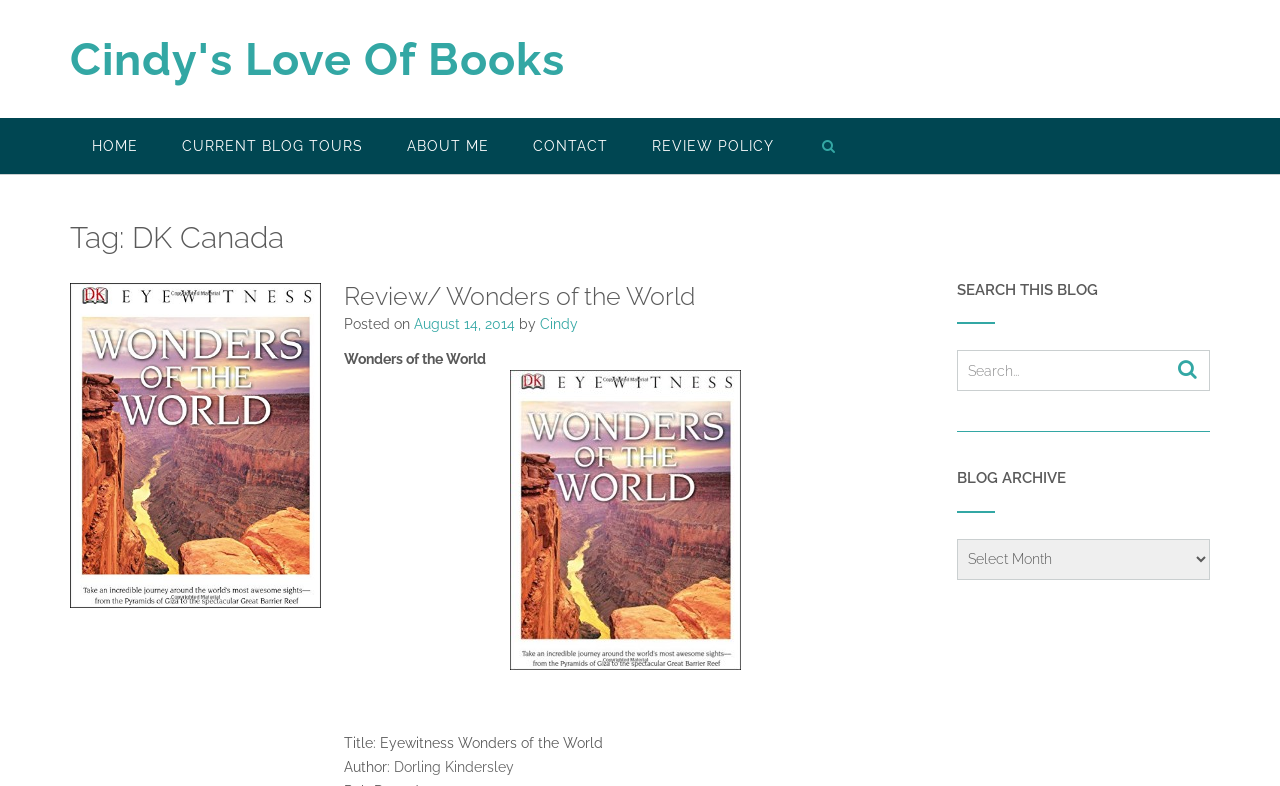Describe the webpage in detail, including text, images, and layout.

The webpage is a blog titled "Cindy's Love Of Books" with a focus on book reviews. At the top, there is a navigation menu with links to "HOME", "CURRENT BLOG TOURS", "ABOUT ME", "CONTACT", "REVIEW POLICY", and a search icon. Below the navigation menu, there is a header section with a tag "DK Canada" and an image related to the book "Wonders of the World".

The main content of the page is a book review titled "Review/ Wonders of the World". The review has a heading, a link to the review, and a posted date of "August 14, 2014" by the author "Cindy". There is also a brief summary of the book "Wonders of the World" and a link to the book title. Additionally, there is an image related to the book.

On the right side of the page, there is a complementary section with a search box and a "SEARCH THIS BLOG" heading. Below the search box, there is a "BLOG ARCHIVE" section with a dropdown menu and a "Blog Archive" label.

Overall, the webpage is a blog post reviewing a book, with a clear navigation menu, a prominent book image, and a search function on the side.